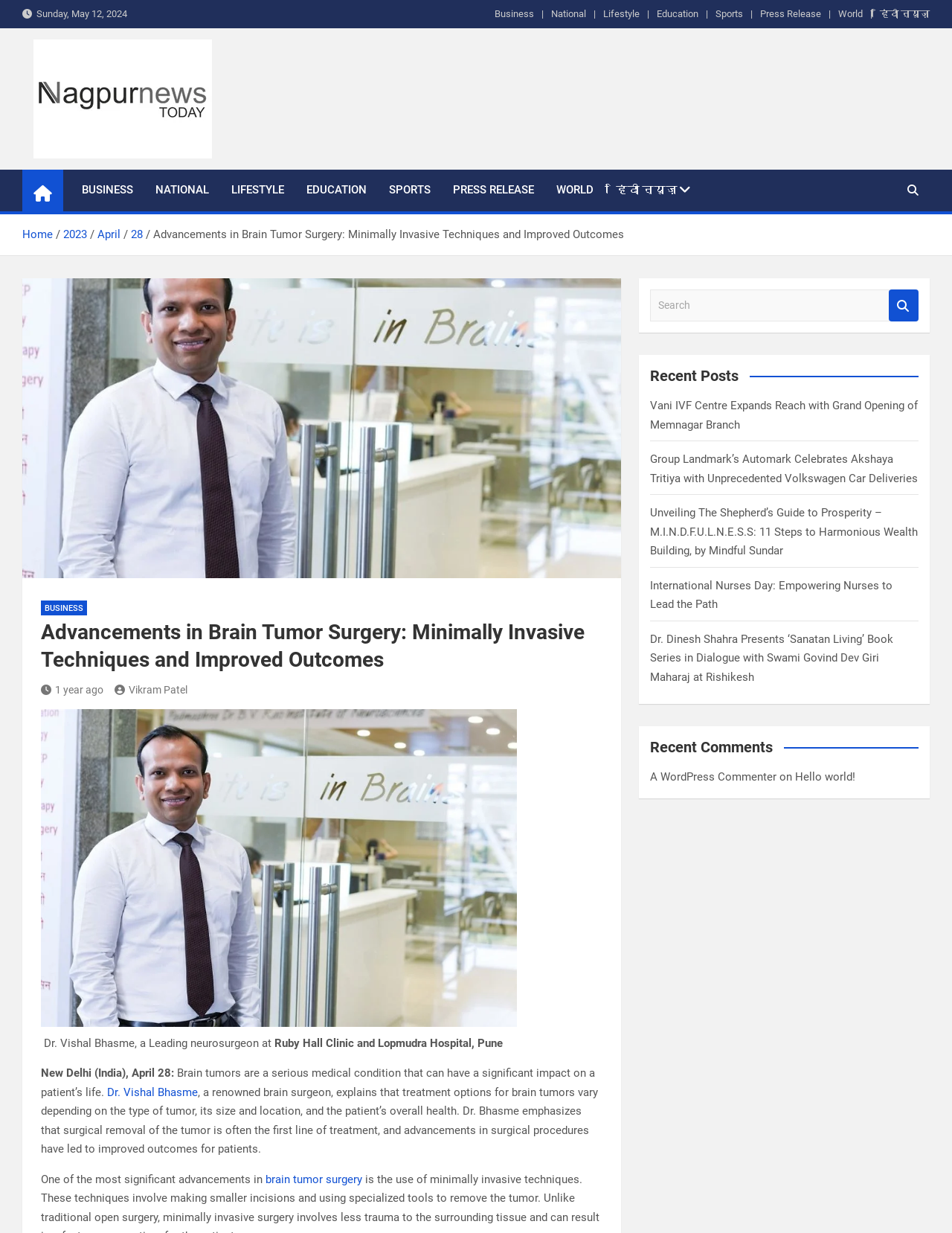Find the bounding box coordinates of the area to click in order to follow the instruction: "Click on the 'Business' link".

[0.52, 0.005, 0.561, 0.018]